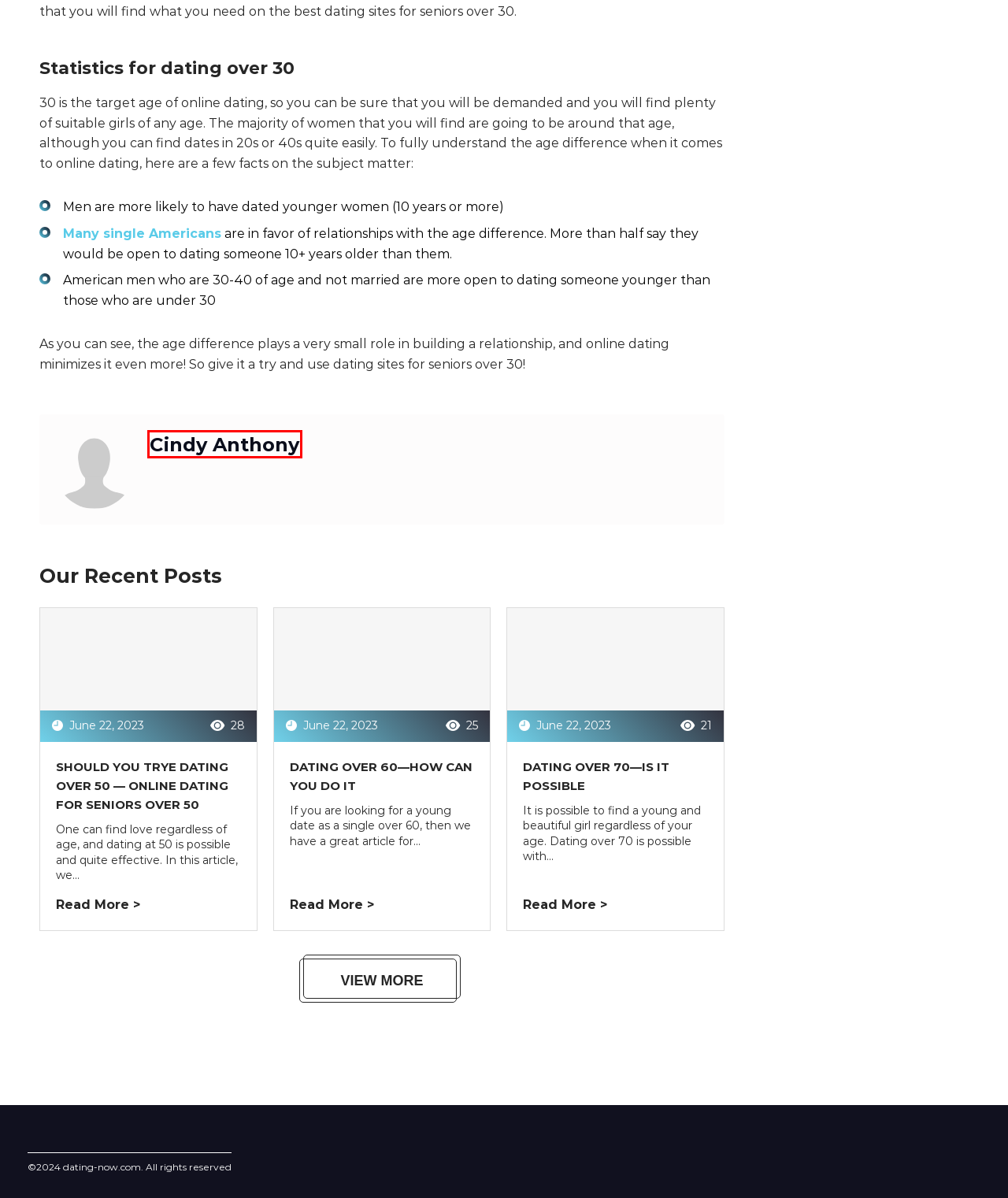Review the screenshot of a webpage containing a red bounding box around an element. Select the description that best matches the new webpage after clicking the highlighted element. The options are:
A. Bravodate - Best Dating Site In 2024: How Much Does It Cost, Is It Legal And Is It Real?
B. Best Paid Dating Sites In 2024
C. Amourfactory - Best Dating Site In 2024: How Much Does It Cost, Is It Legal And Is It Real?
D. Cindy Anthony, Author at Dating Now
E. Best Dating Sites For Over 50S In 2024
F. Best Dating Sites For Over 60S In 2024
G. Best Rated Asian Bride Sites In 2024 Online
H. Dating And Marriage Statistics In 2024

D